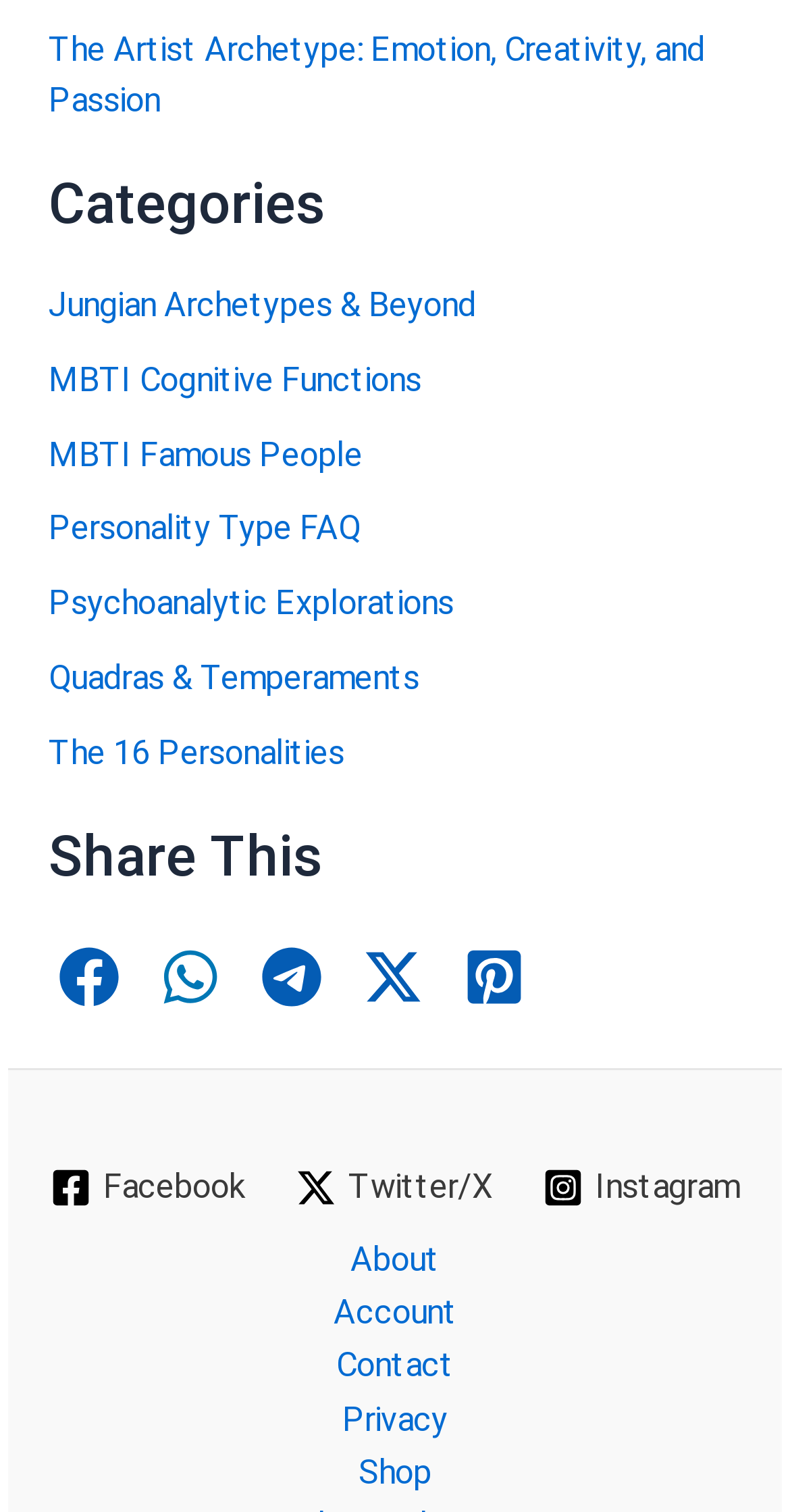Consider the image and give a detailed and elaborate answer to the question: 
How many links are there under the 'Categories' heading?

I counted the number of links under the 'Categories' heading and found that there are 8 links, including 'Jungian Archetypes & Beyond', 'MBTI Cognitive Functions', and so on.